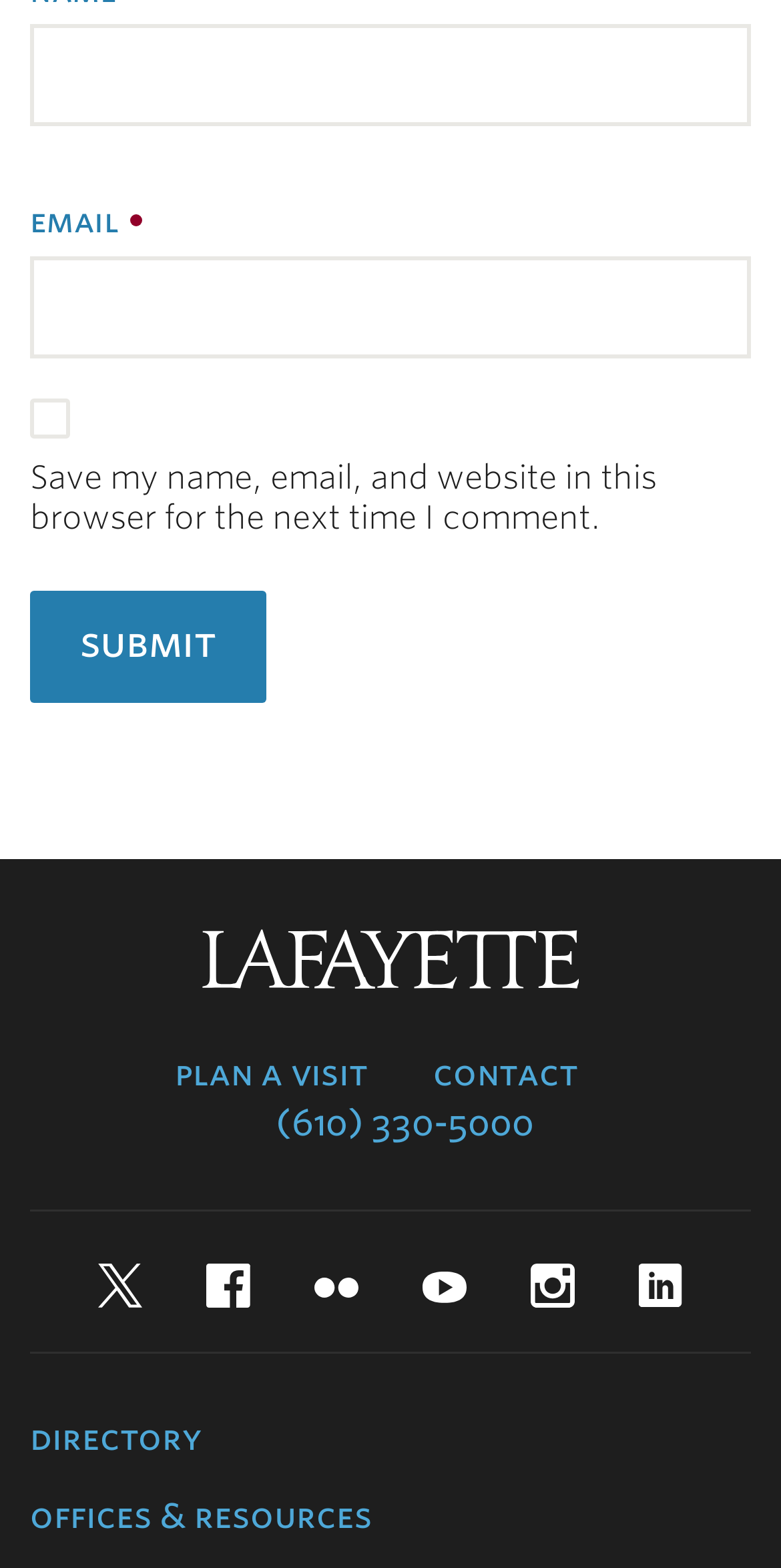Determine the bounding box coordinates of the UI element that matches the following description: "parent_node: email name="email"". The coordinates should be four float numbers between 0 and 1 in the format [left, top, right, bottom].

[0.038, 0.164, 0.962, 0.229]